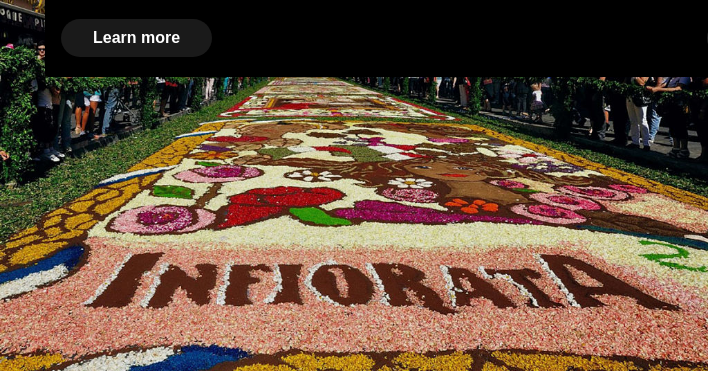Answer the question below in one word or phrase:
When was the Infiorata event established?

1980